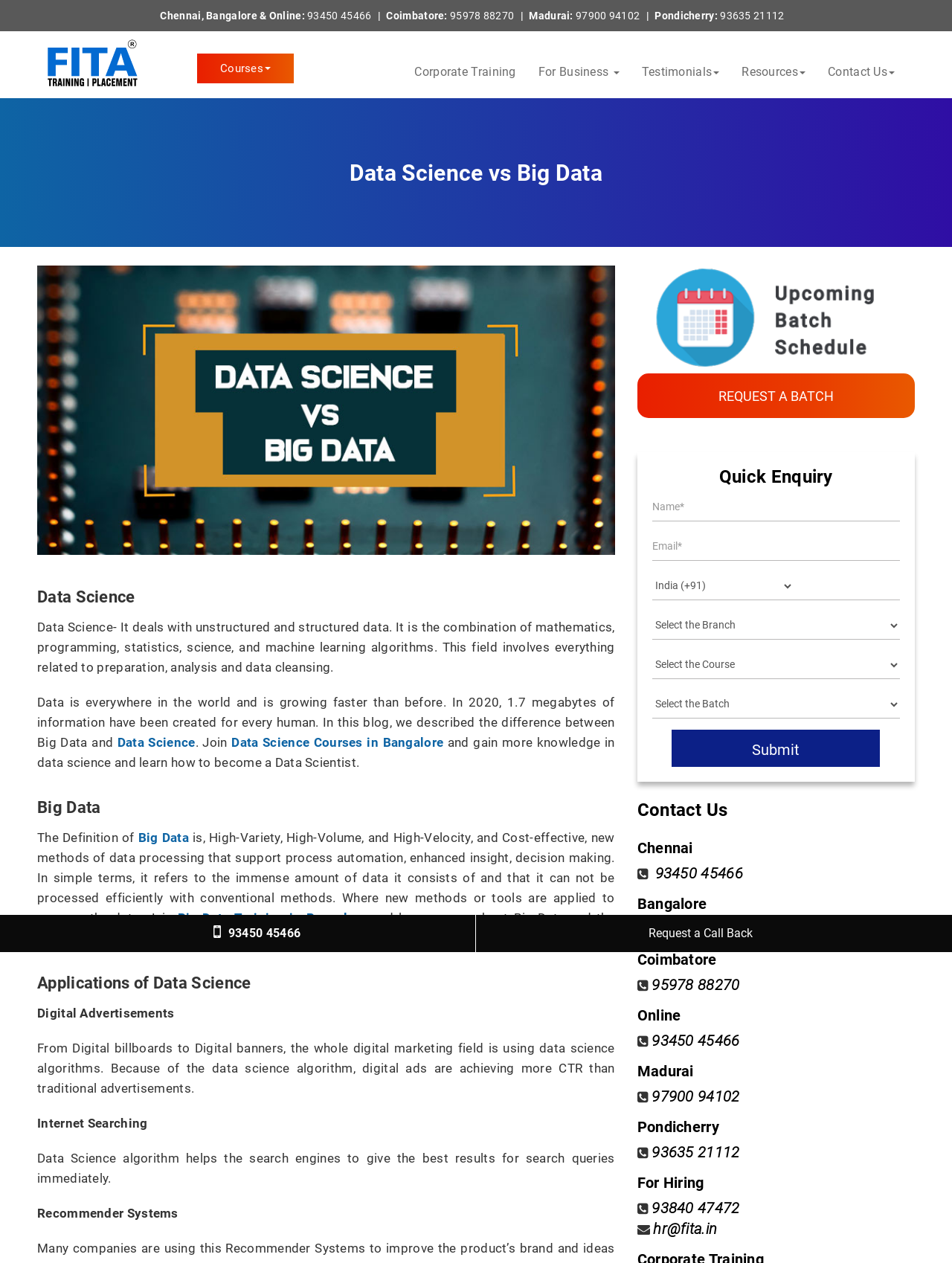What is the purpose of Data Science algorithms in digital advertisements?
Carefully examine the image and provide a detailed answer to the question.

According to the webpage, Data Science algorithms are used in digital advertisements to achieve more Click-Through Rates (CTR) than traditional advertisements, implying that these algorithms help optimize ad targeting and placement.